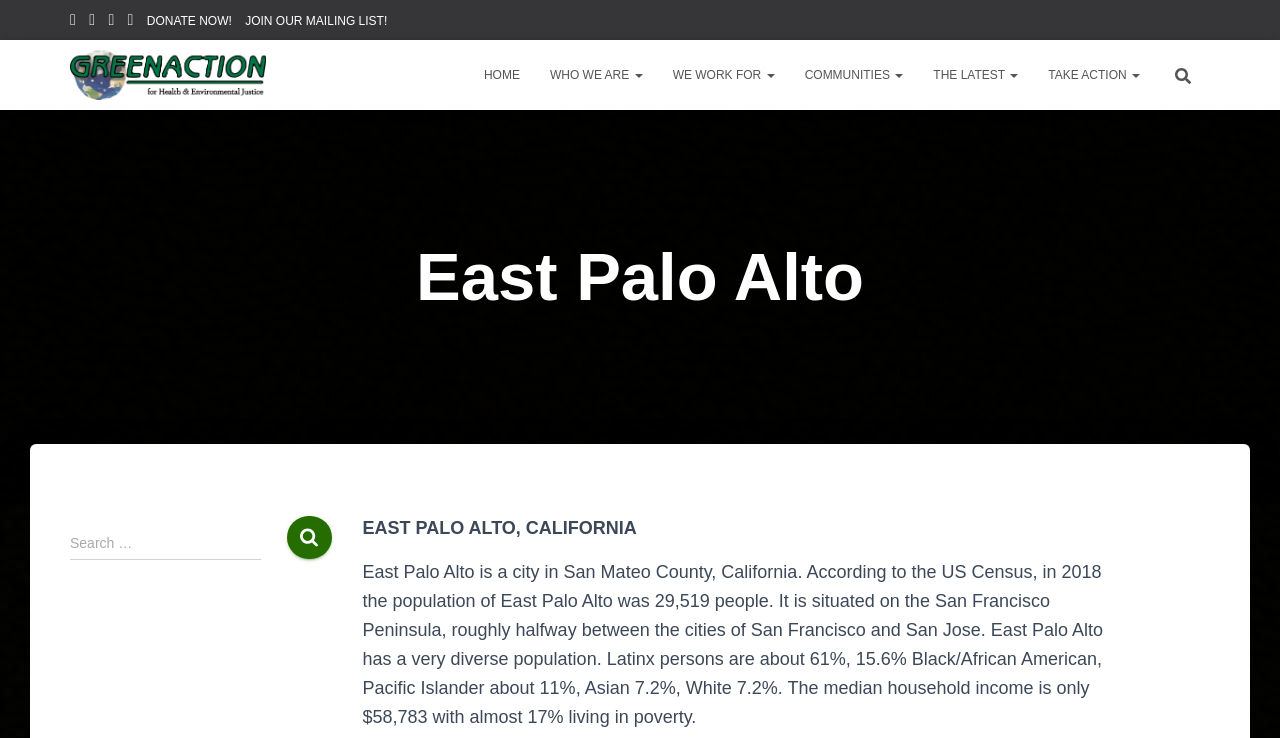Can you specify the bounding box coordinates for the region that should be clicked to fulfill this instruction: "Visit Facebook page".

[0.055, 0.0, 0.059, 0.061]